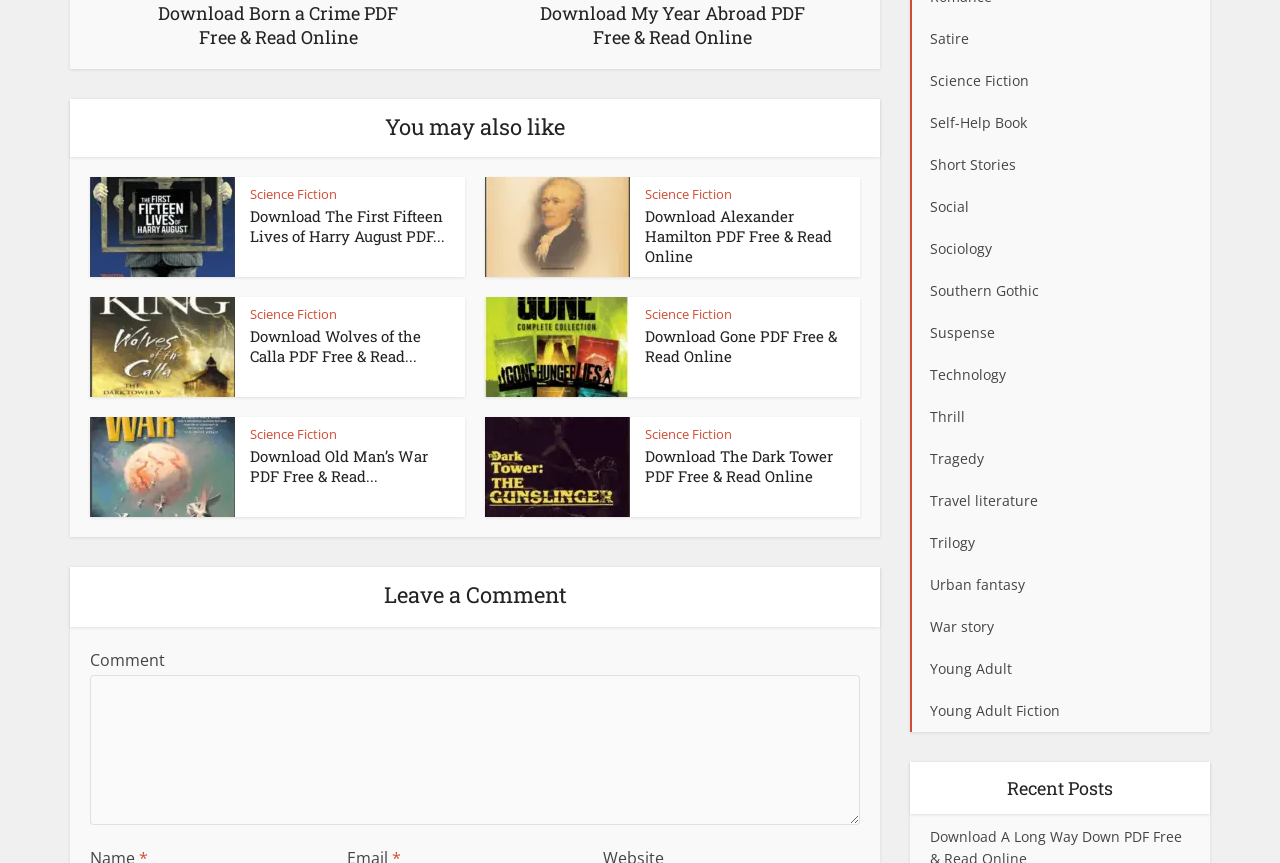Respond to the question below with a single word or phrase: What is the purpose of this webpage?

Download e-books